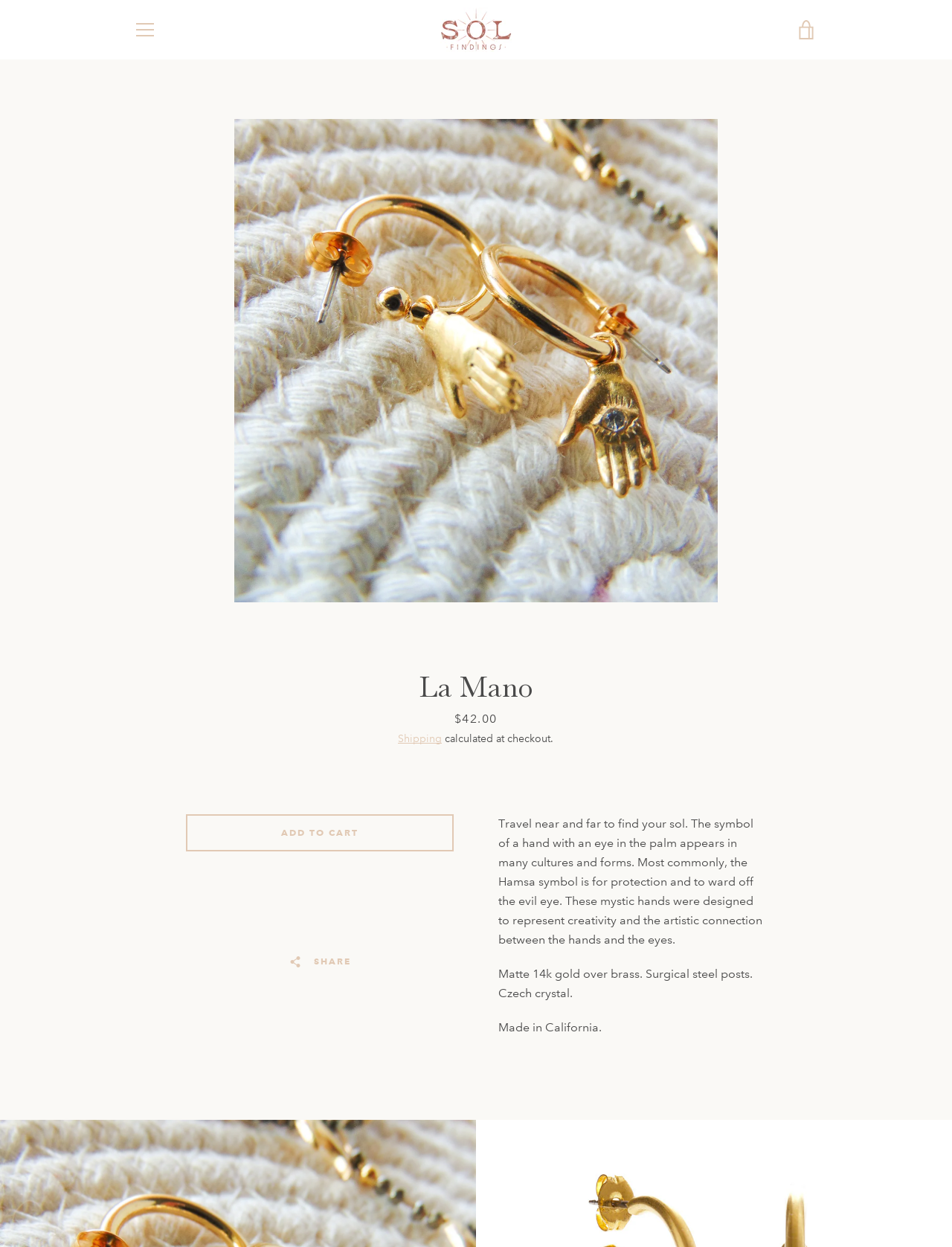Determine the coordinates of the bounding box that should be clicked to complete the instruction: "View the product image in slideshow". The coordinates should be represented by four float numbers between 0 and 1: [left, top, right, bottom].

[0.246, 0.095, 0.754, 0.483]